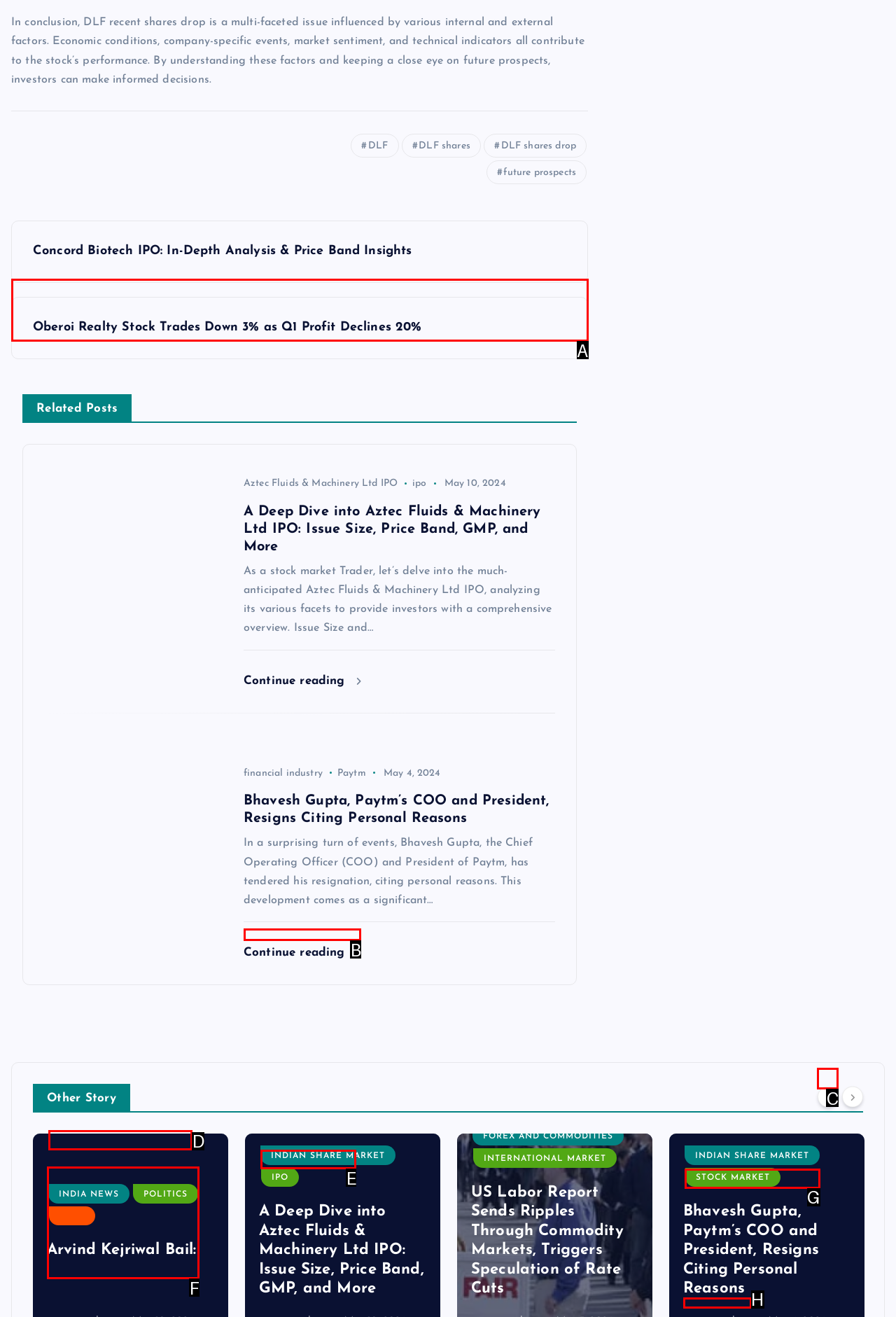Tell me which one HTML element best matches the description: Indian Share Market Answer with the option's letter from the given choices directly.

G